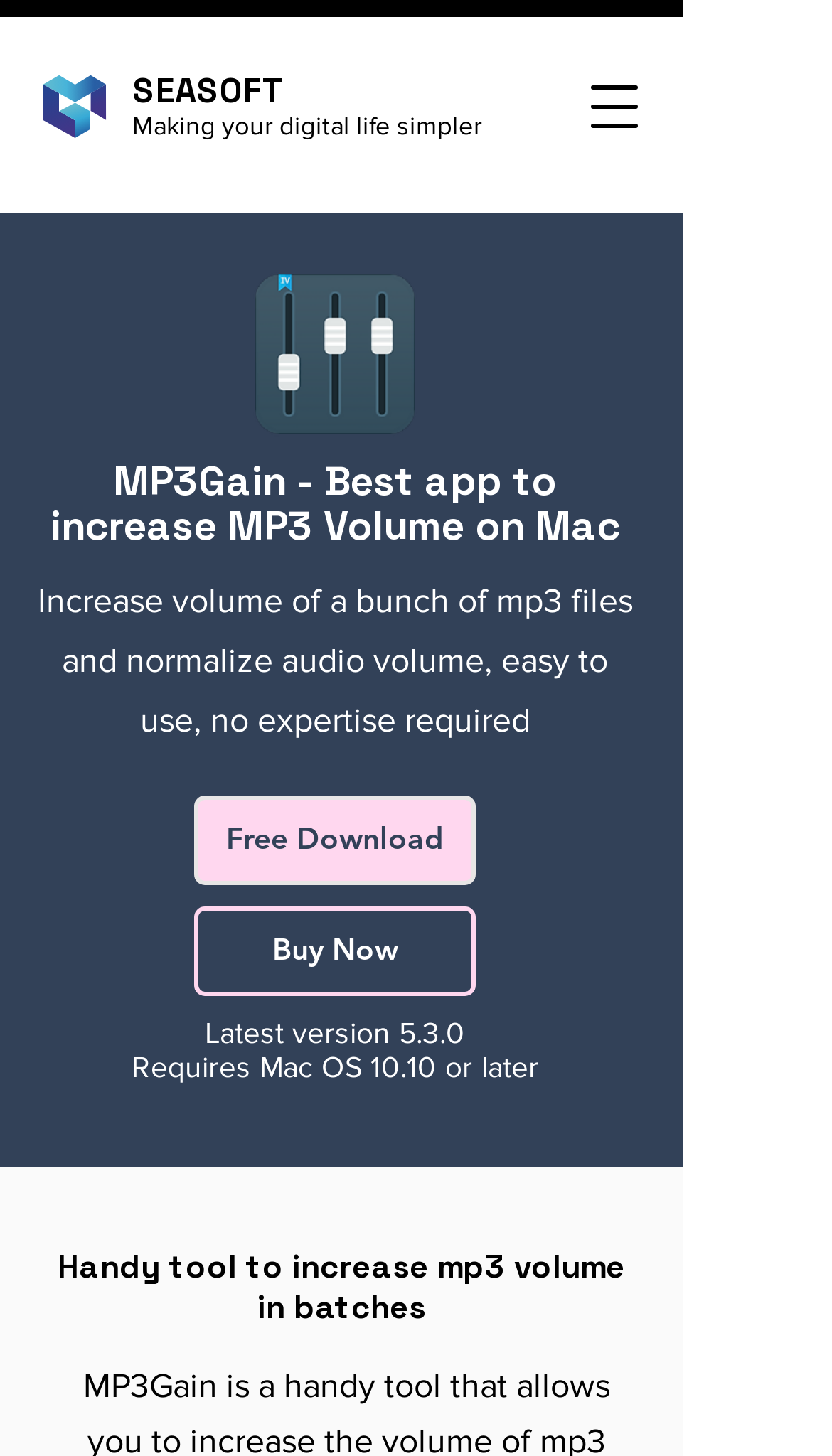What is the minimum OS requirement for the app?
From the image, provide a succinct answer in one word or a short phrase.

Mac OS 10.10 or later